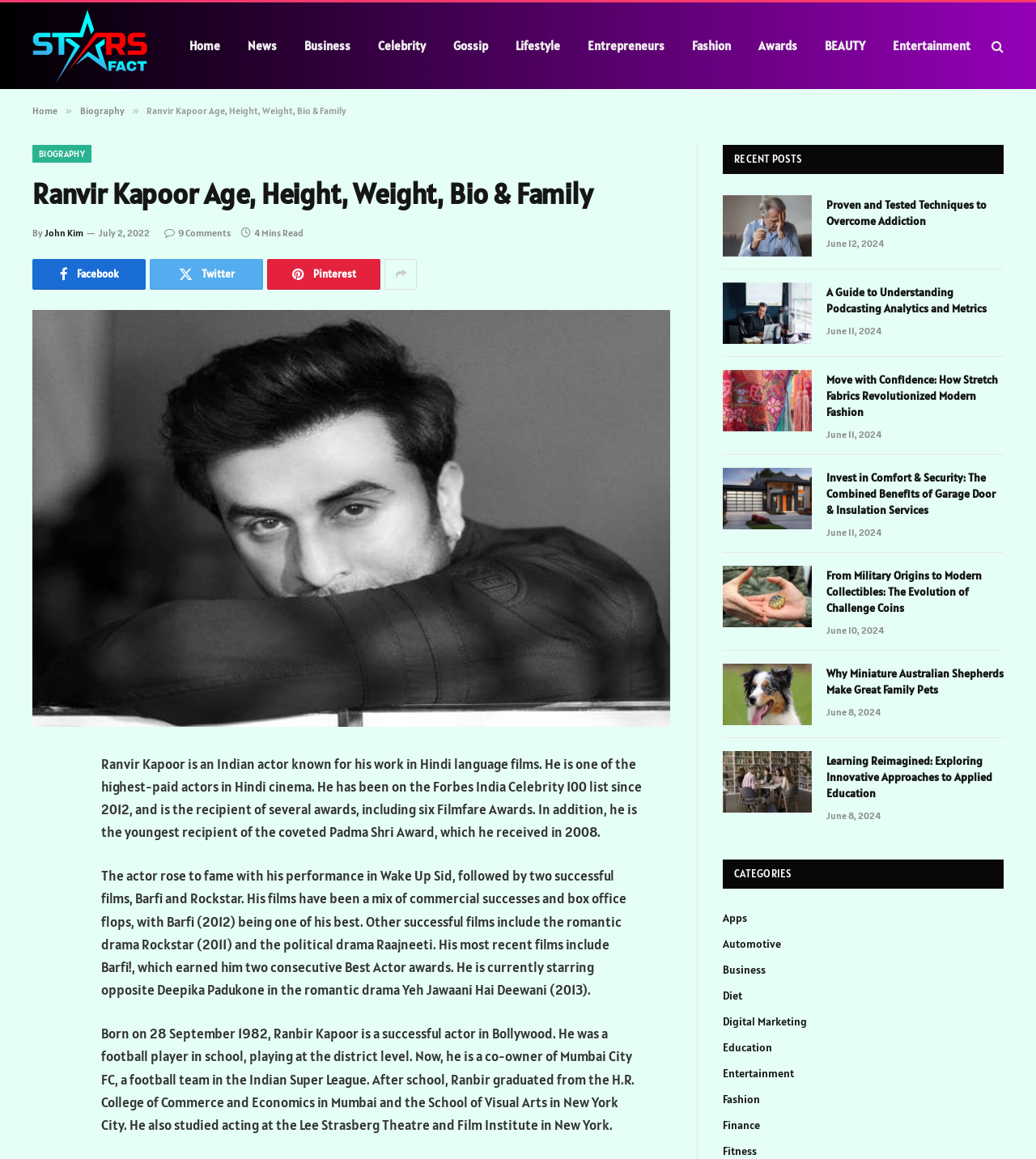Generate a thorough caption that explains the contents of the webpage.

This webpage is about Ranvir Kapoor, an Indian actor. At the top, there is a navigation bar with links to different sections, including "Home", "News", "Business", "Celebrity", and more. Below the navigation bar, there is a heading that reads "Ranvir Kapoor Age, Height, Weight, Bio & Family" and a subheading that says "By John Kim". 

To the right of the heading, there is a section with social media links, including Facebook, Twitter, and Pinterest. Below this section, there is a large image of Ranvir Kapoor, and a brief biography that summarizes his career and achievements. The biography is divided into three paragraphs, each describing a different aspect of his life and career.

Further down the page, there is a section titled "RECENT POSTS" that lists several articles with links to read more. Each article has a heading, a brief summary, and a timestamp indicating when it was published. The articles appear to be unrelated to Ranvir Kapoor and cover a range of topics, including addiction, podcasting analytics, fashion, and more.

Throughout the page, there are several links and buttons that allow users to share content on social media, read more about Ranvir Kapoor, and explore other sections of the website.